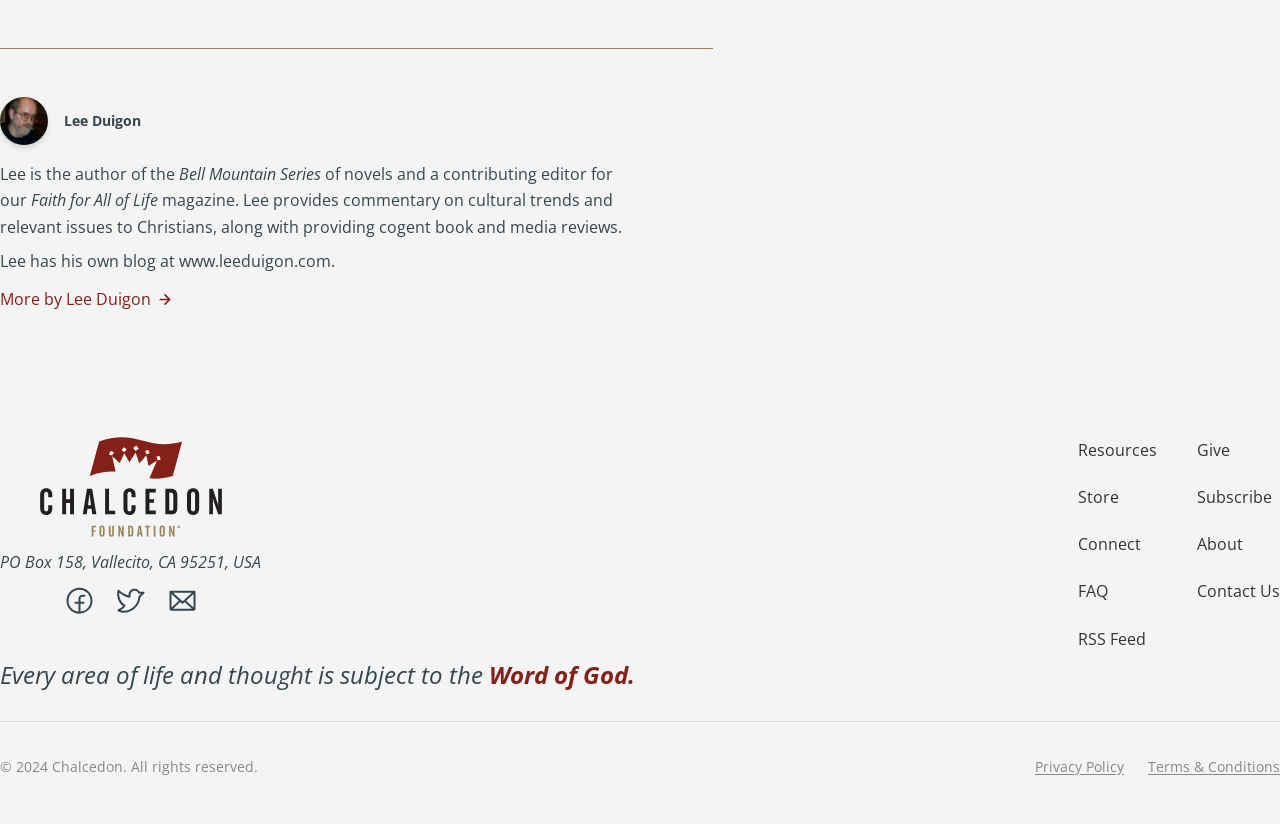What social media platforms are available on the webpage?
Answer briefly with a single word or phrase based on the image.

Facebook, Twitter